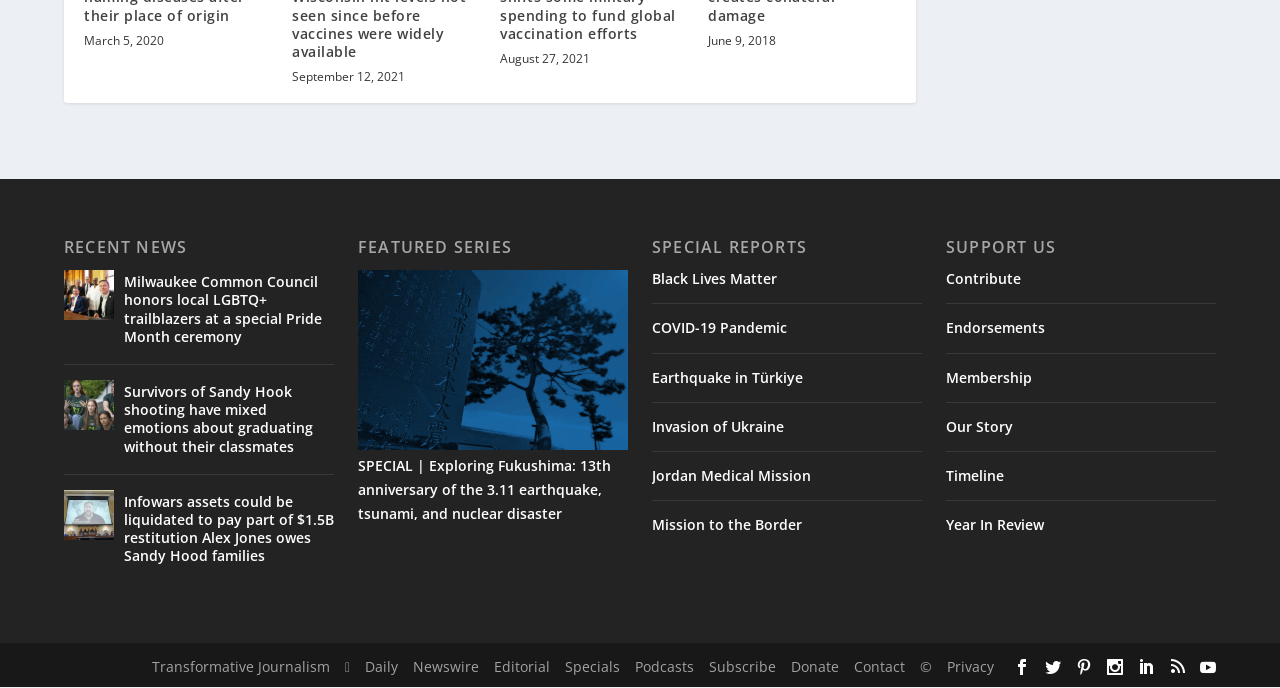Please locate the clickable area by providing the bounding box coordinates to follow this instruction: "Support the journalism by contributing".

[0.739, 0.372, 0.798, 0.4]